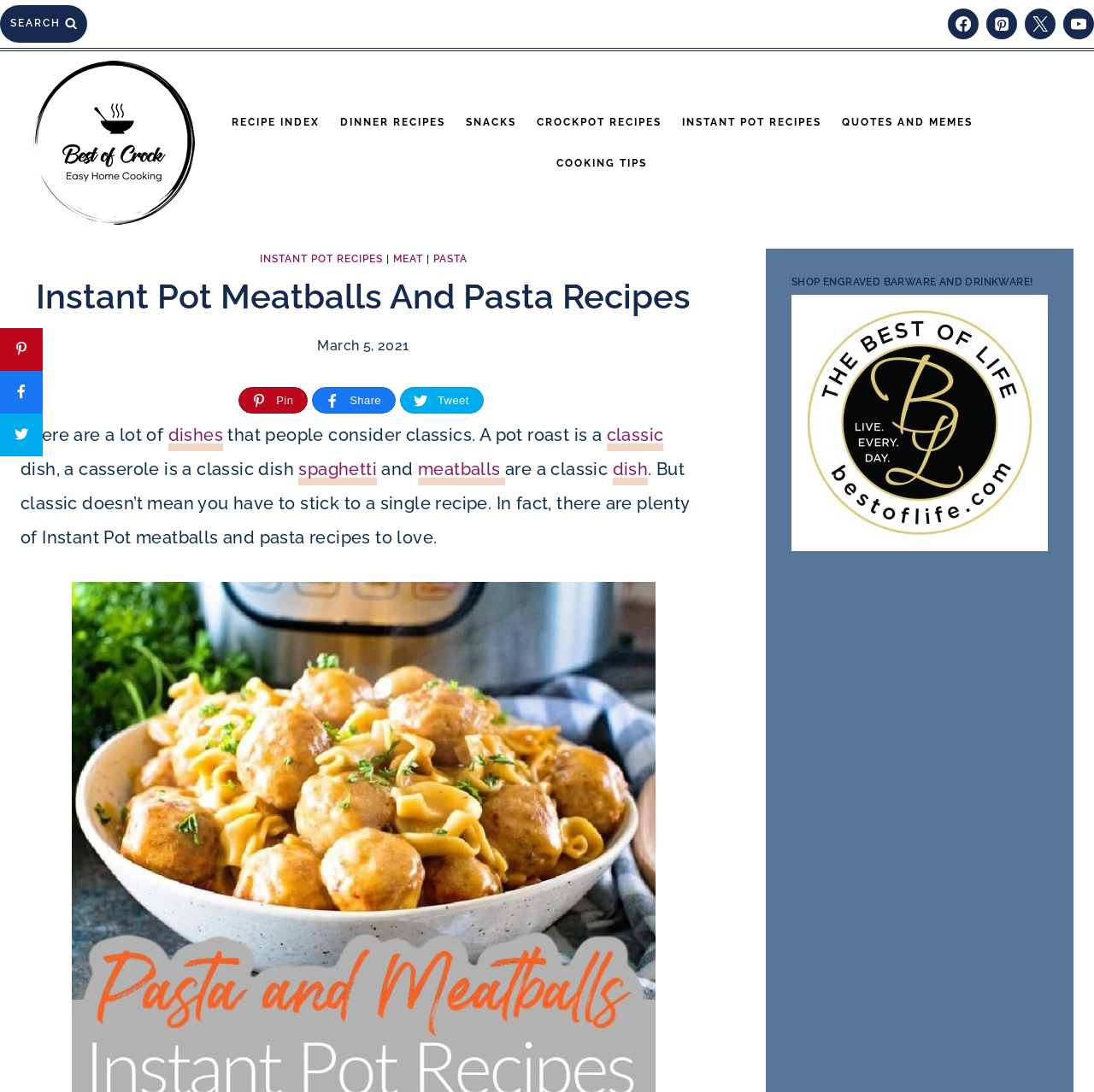Identify the bounding box coordinates of the section that should be clicked to achieve the task described: "Search for recipes".

[0.0, 0.005, 0.08, 0.039]